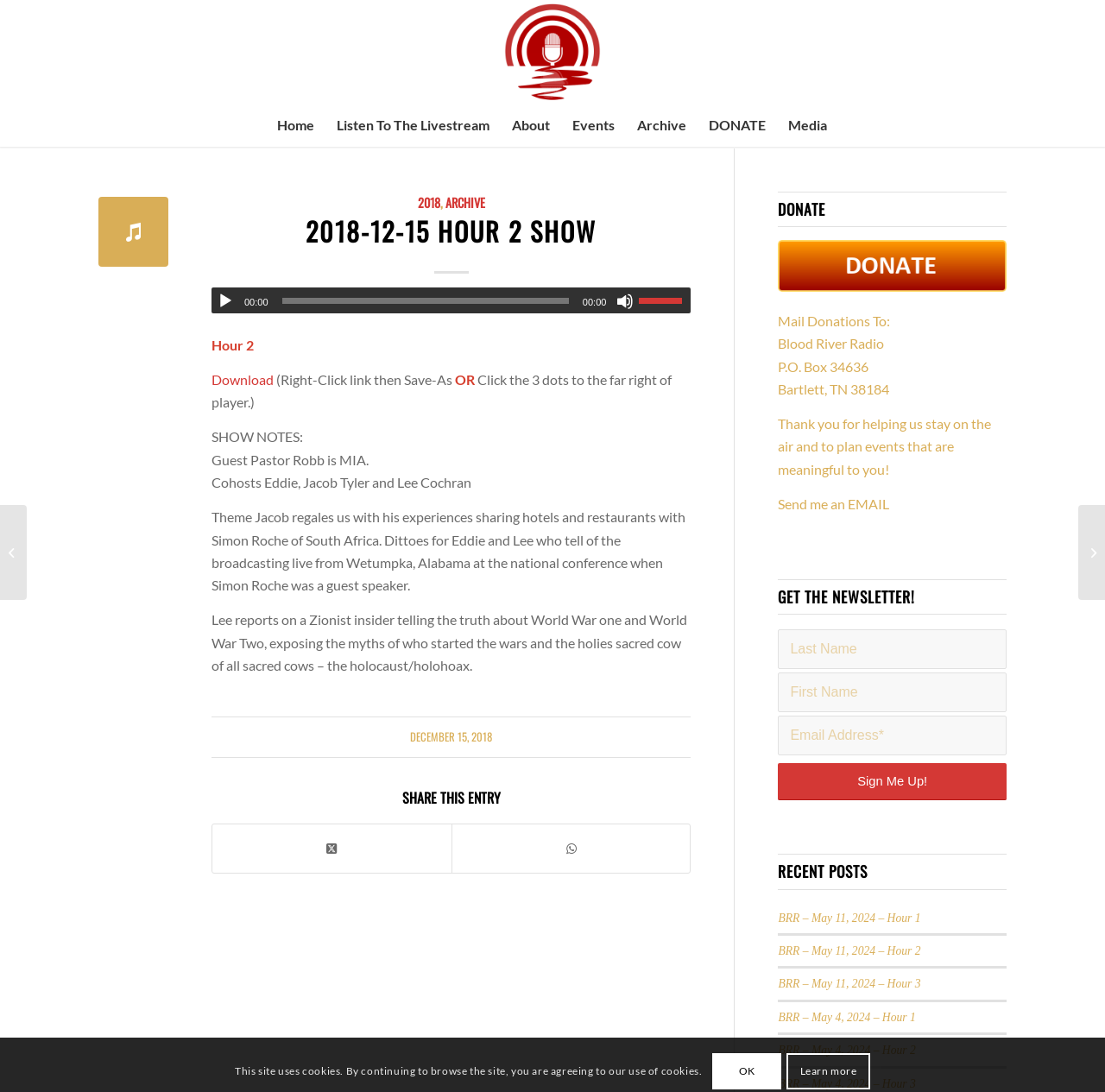How can I listen to the show? Using the information from the screenshot, answer with a single word or phrase.

Click the play button